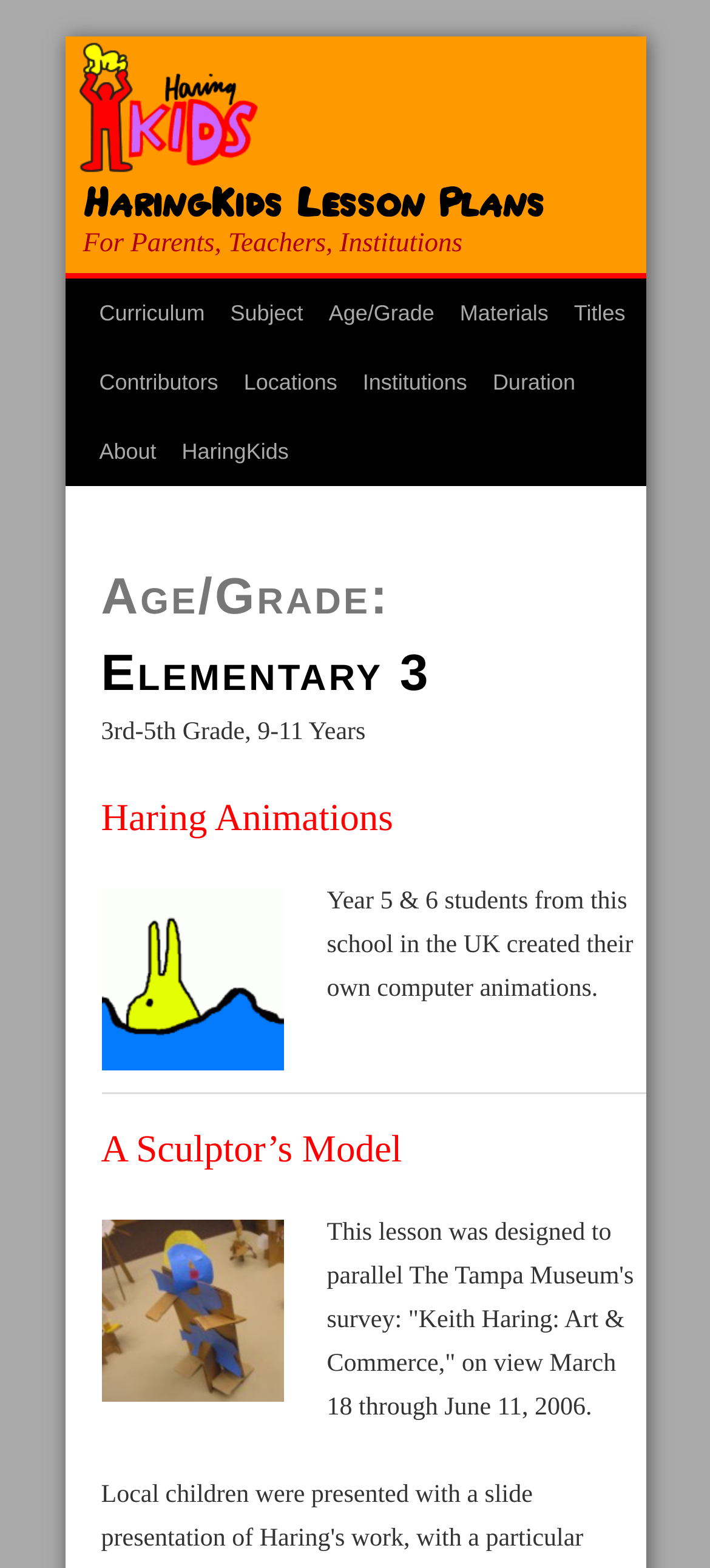Locate the bounding box coordinates of the clickable area needed to fulfill the instruction: "Click on HaringKids Lesson Plans".

[0.117, 0.115, 0.765, 0.15]